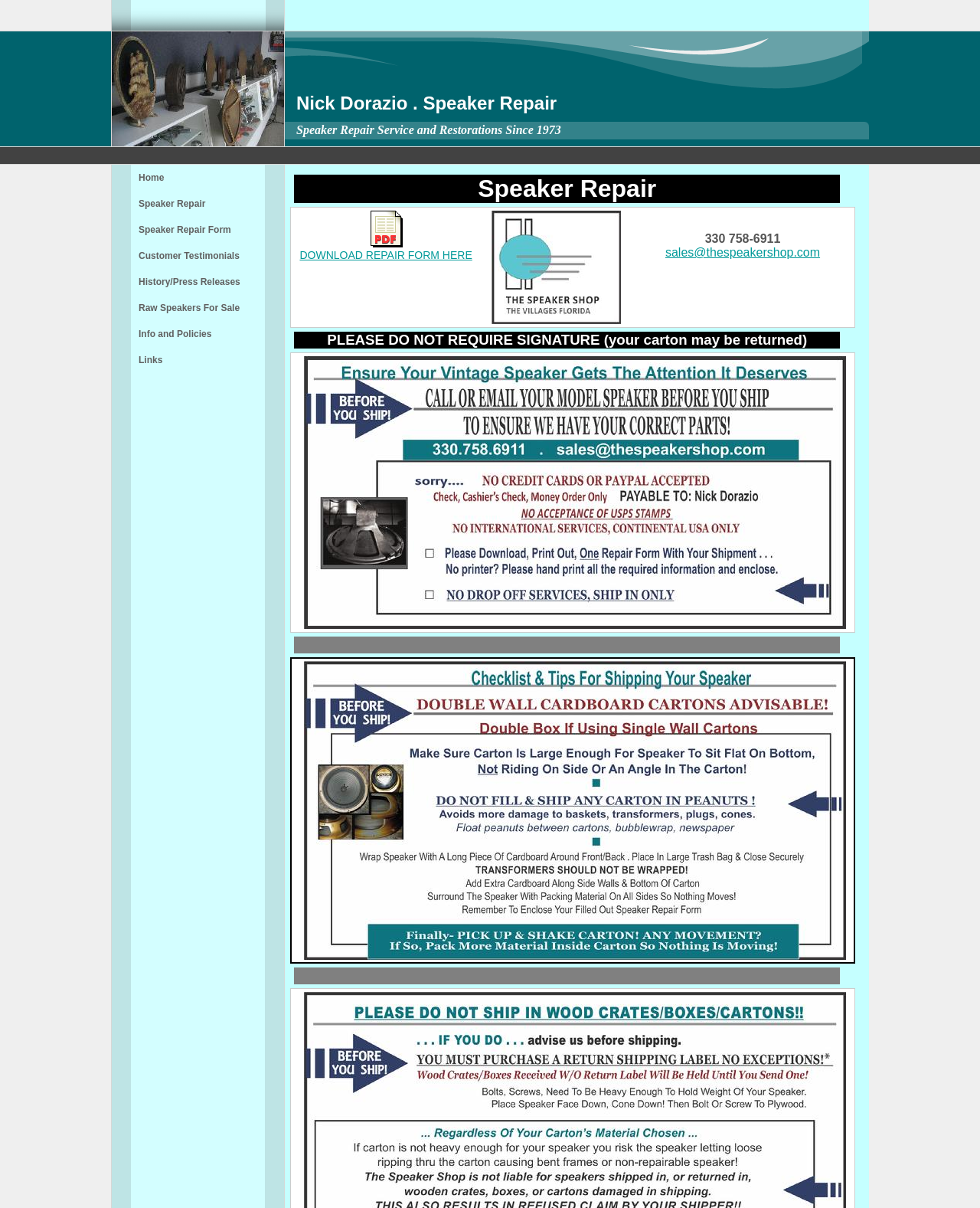Locate the bounding box coordinates of the clickable region necessary to complete the following instruction: "Download the repair form". Provide the coordinates in the format of four float numbers between 0 and 1, i.e., [left, top, right, bottom].

[0.306, 0.206, 0.482, 0.216]